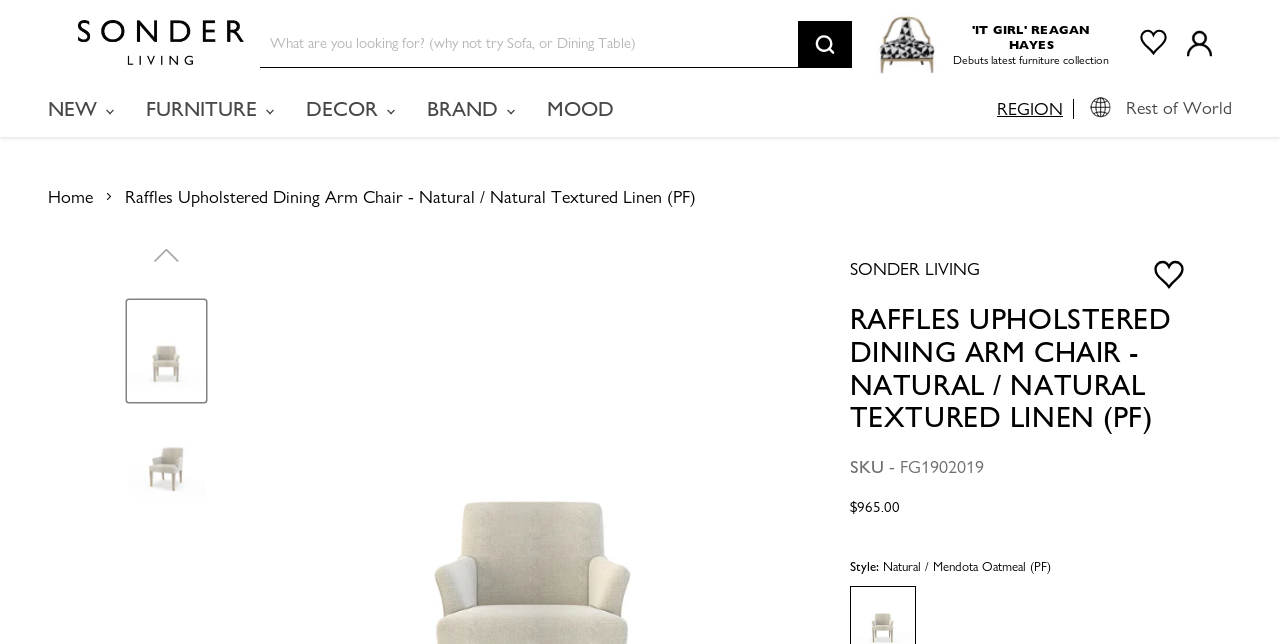Locate the bounding box of the UI element defined by this description: "Add to Wishlist". The coordinates should be given as four float numbers between 0 and 1, formatted as [left, top, right, bottom].

[0.902, 0.396, 0.918, 0.455]